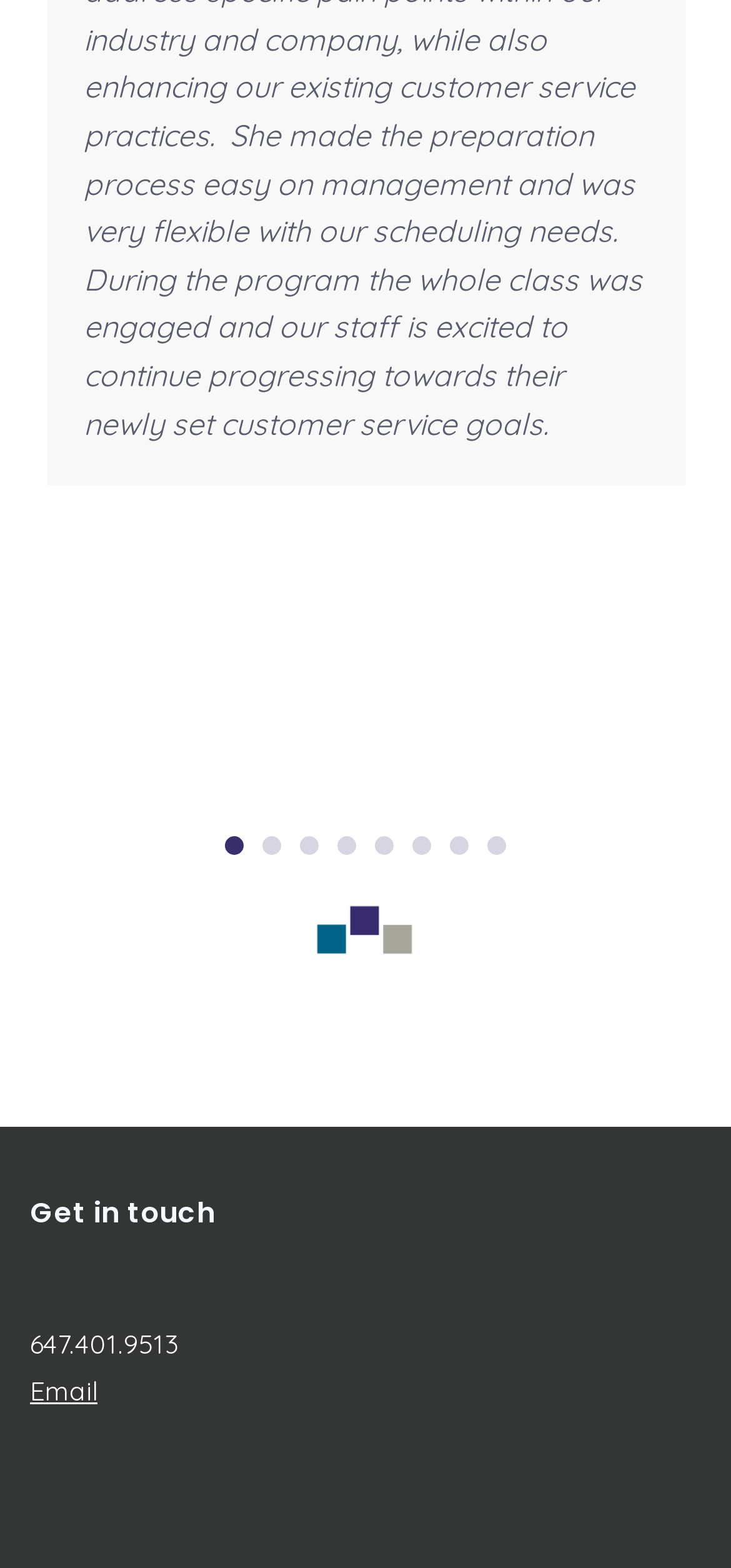Provide the bounding box coordinates for the area that should be clicked to complete the instruction: "Get in touch".

[0.041, 0.761, 0.959, 0.786]